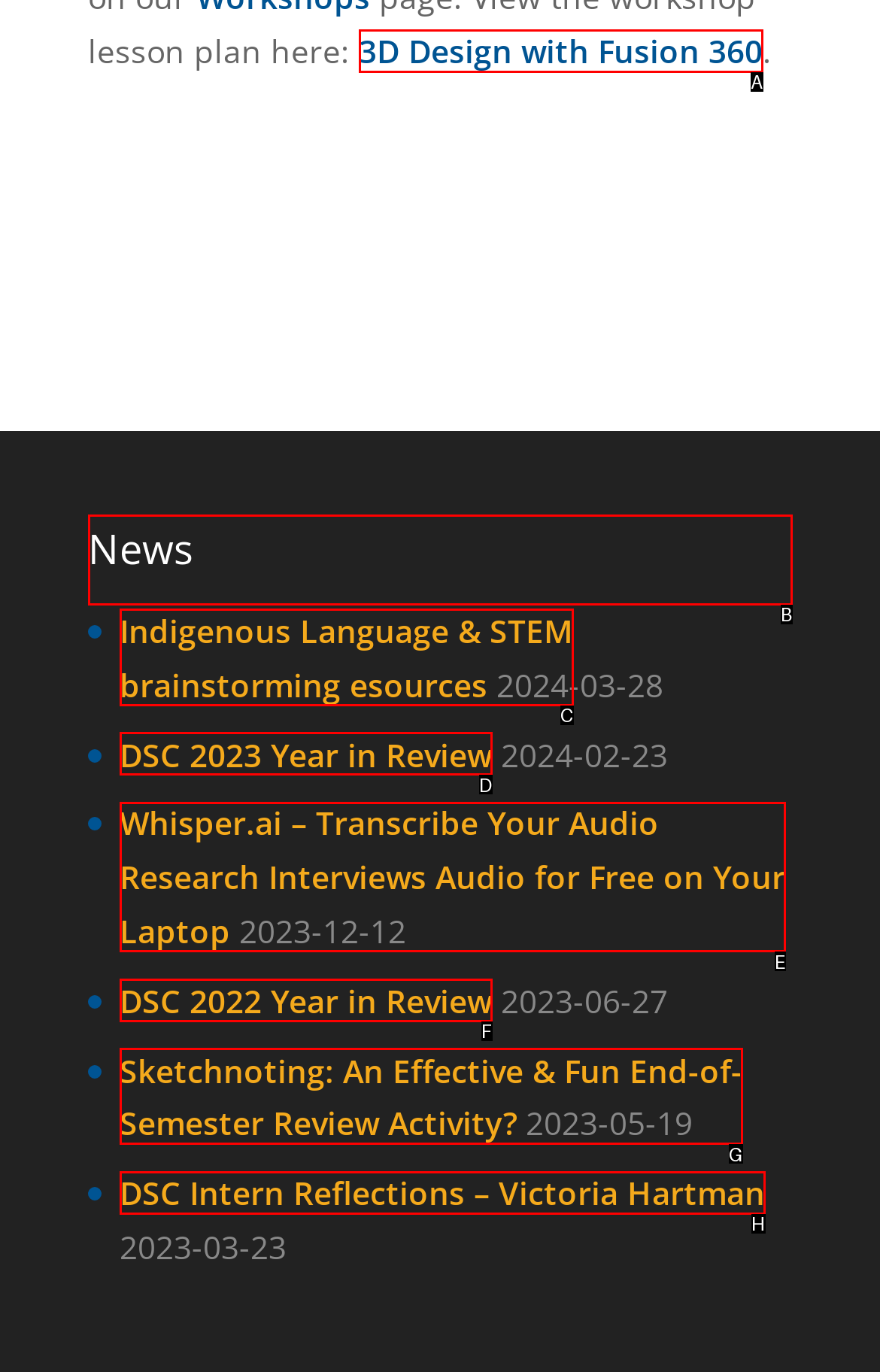Identify the correct UI element to click for this instruction: Read the news
Respond with the appropriate option's letter from the provided choices directly.

B